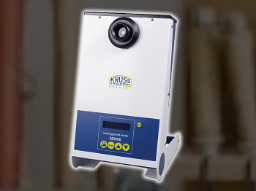Please answer the following question as detailed as possible based on the image: 
What is the purpose of the device?

According to the caption, the device allows for 'precise density measurements of various substances', indicating that its primary purpose is to measure the density of different materials.